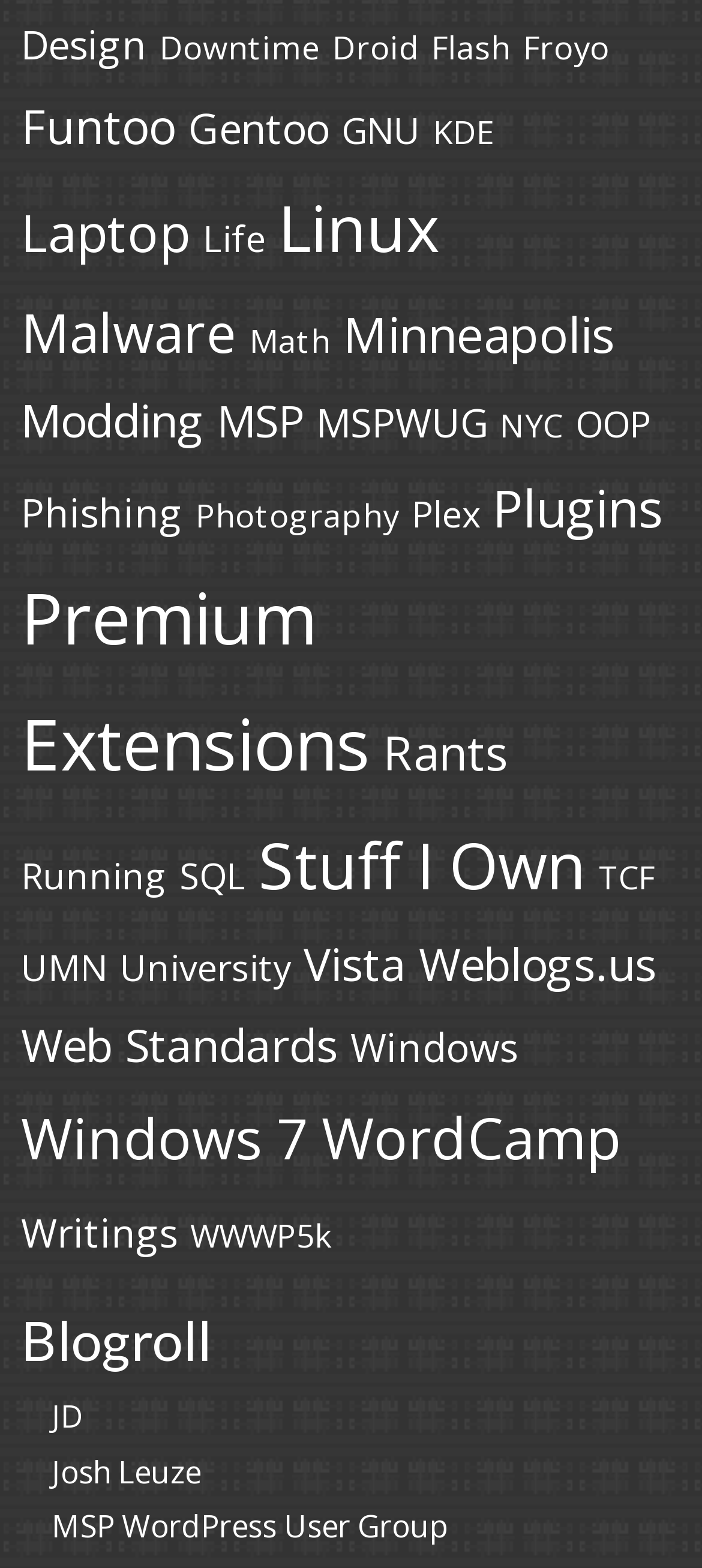How many categories are listed under 'Blogroll'?
Kindly offer a detailed explanation using the data available in the image.

By examining the links under the 'Blogroll' heading, I counted a total of 3 categories listed.